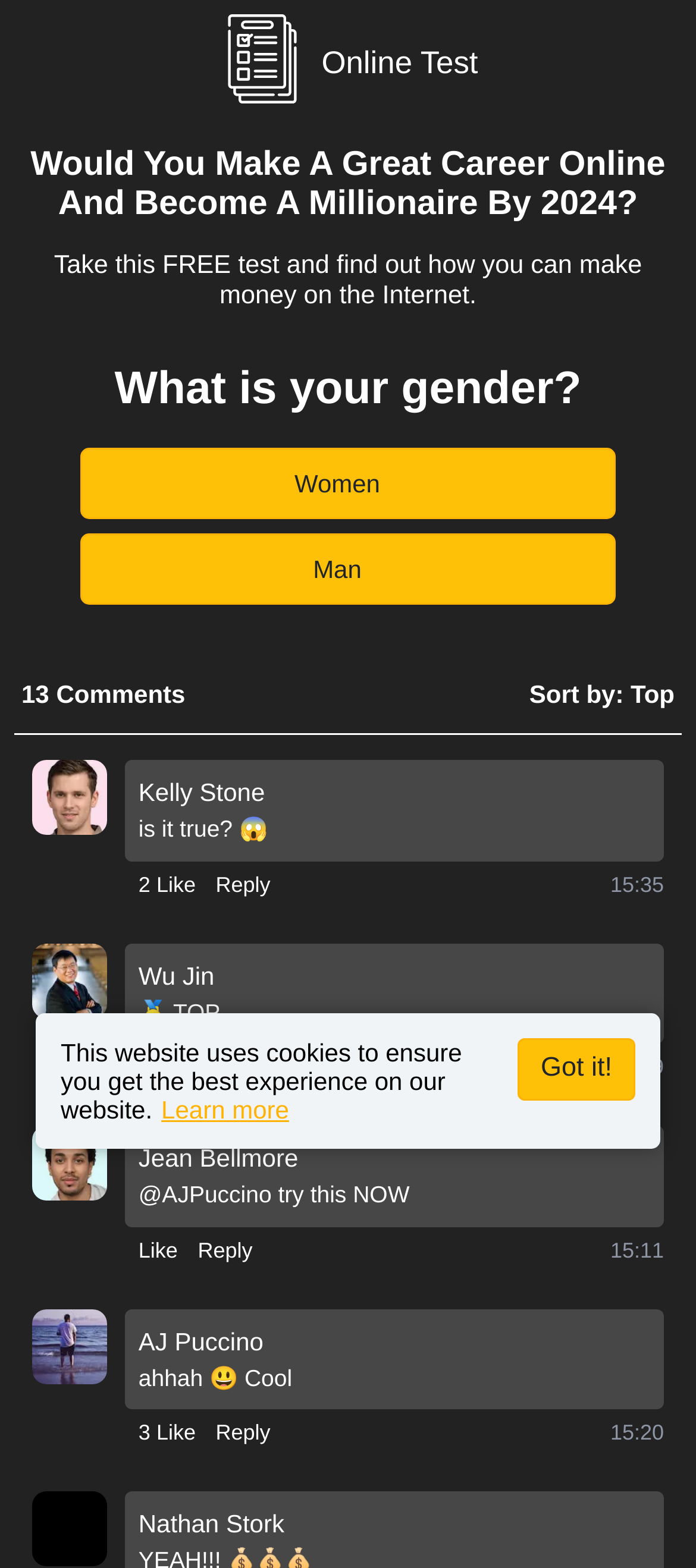Articulate a complete and detailed caption of the webpage elements.

This webpage appears to be a survey or quiz page, with a prominent heading asking "Would You Make A Great Career Online And Become A Millionaire By 2024?" followed by a subheading inviting users to take a free test to find out how they can make money on the internet. 

At the top of the page, there is a logo image and a static text "Online Test". Below the headings, there is a question "What is your gender?" with two buttons "Women" and "Man" to select from. 

On the left side of the page, there are several comments or posts from users, each with a profile picture, a username, and a timestamp. These posts have buttons to "Like" and "Reply" to them. Some of the posts have emojis and seem to be discussing the survey or quiz.

At the bottom of the page, there is a notice about the website using cookies, with a link to "Learn more" and a button to "Got it!" to acknowledge the notice.

Overall, the page seems to be encouraging users to participate in a survey or quiz, with a focus on making money online, and has a section for user comments and discussions.